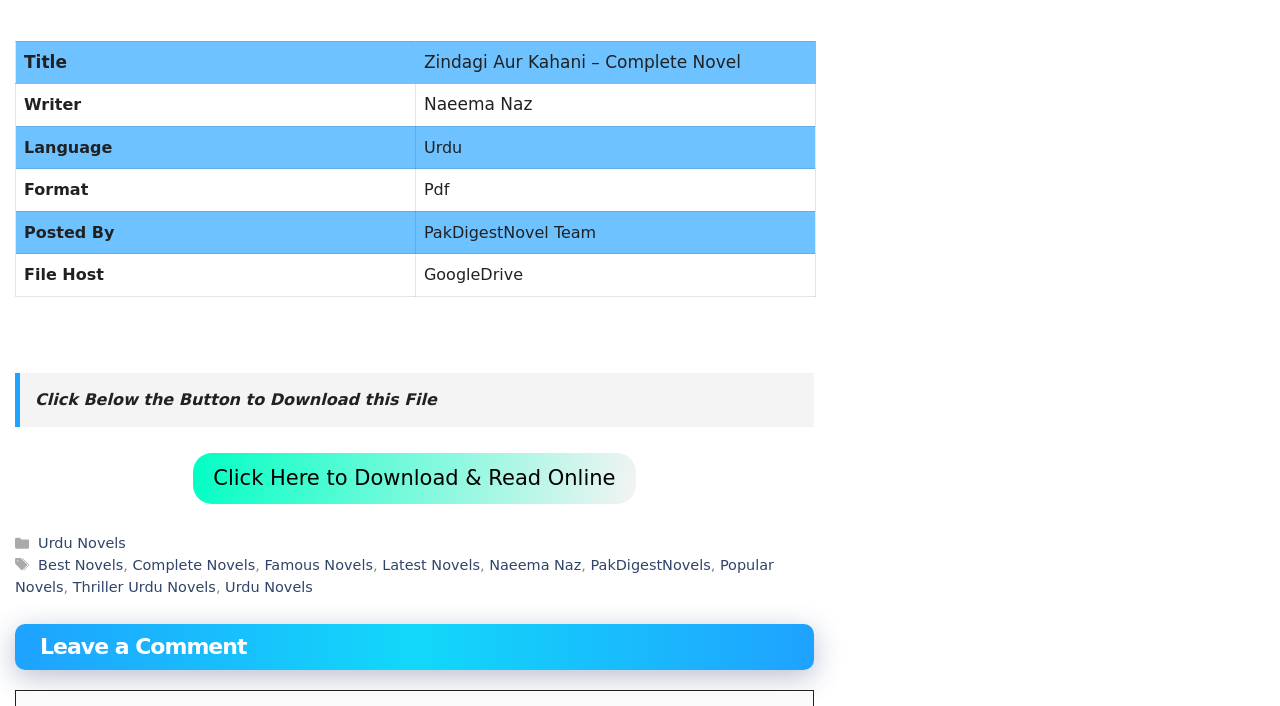Determine the bounding box coordinates of the section to be clicked to follow the instruction: "Click the GoogleDrive link". The coordinates should be given as four float numbers between 0 and 1, formatted as [left, top, right, bottom].

[0.325, 0.36, 0.637, 0.42]